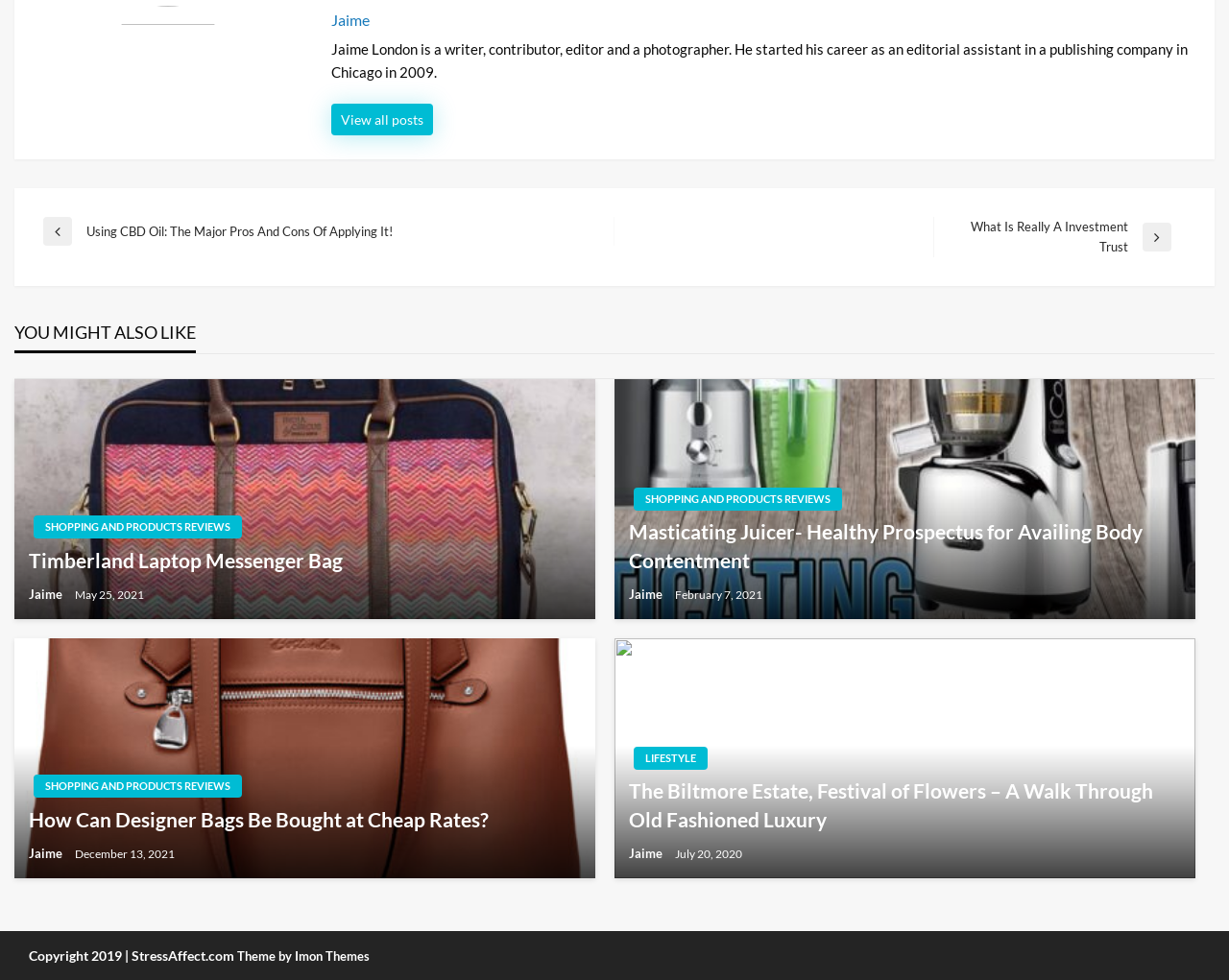Please find the bounding box coordinates of the section that needs to be clicked to achieve this instruction: "Explore the article about Timberland Laptop Messenger Bag".

[0.023, 0.557, 0.473, 0.586]